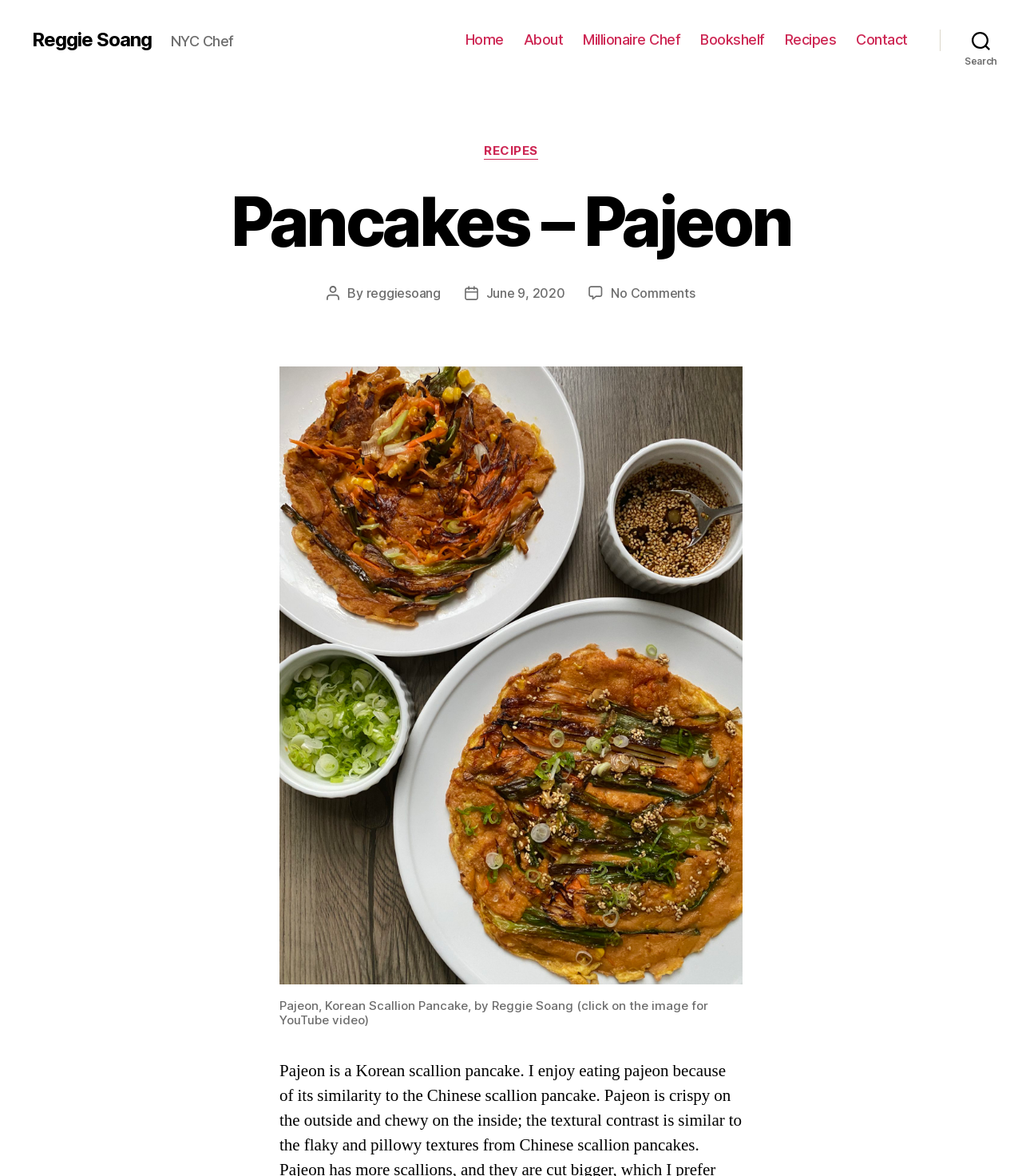Generate the text content of the main heading of the webpage.

Pancakes – Pajeon